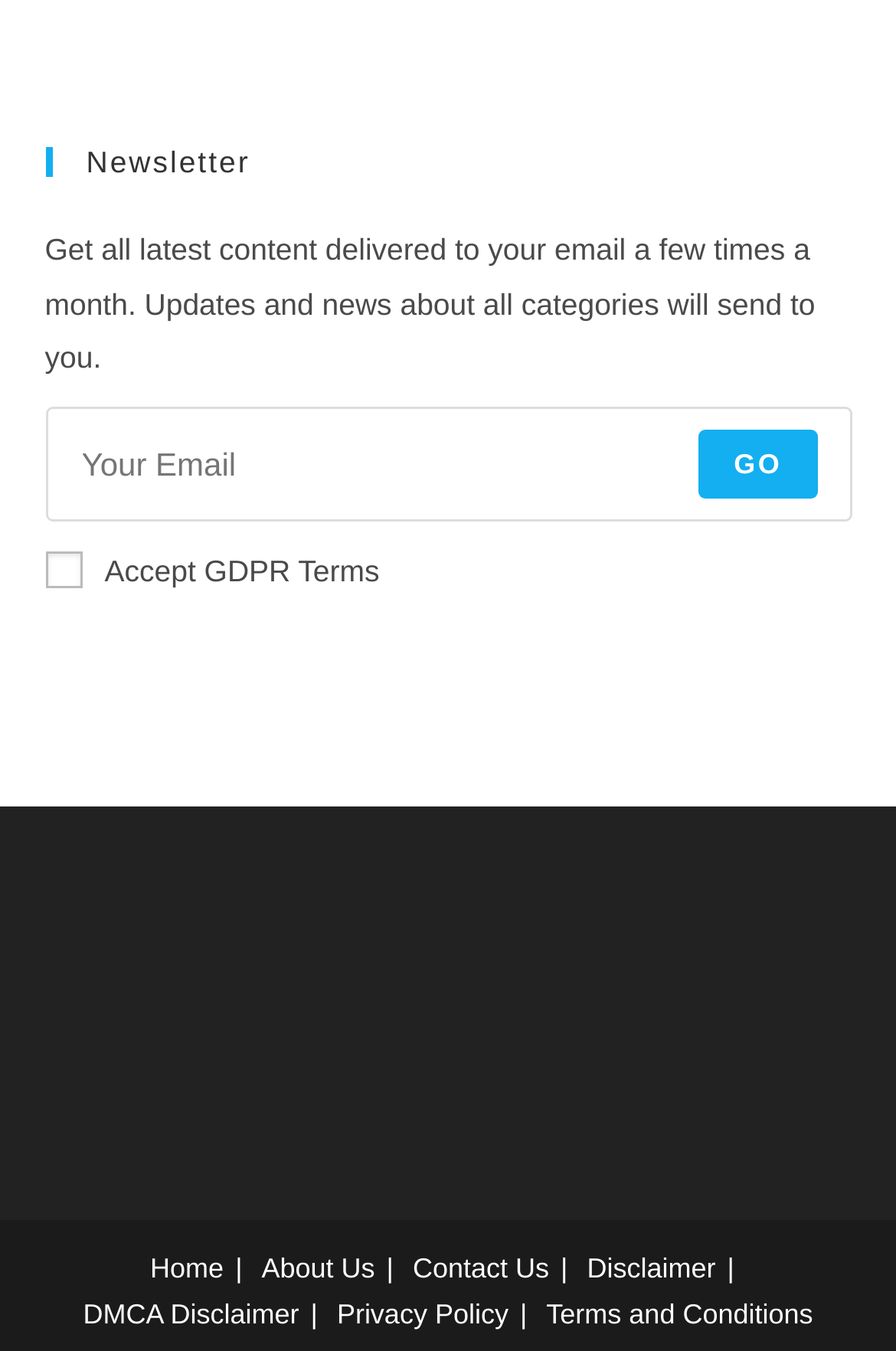Kindly provide the bounding box coordinates of the section you need to click on to fulfill the given instruction: "Go to Home page".

[0.168, 0.926, 0.25, 0.95]